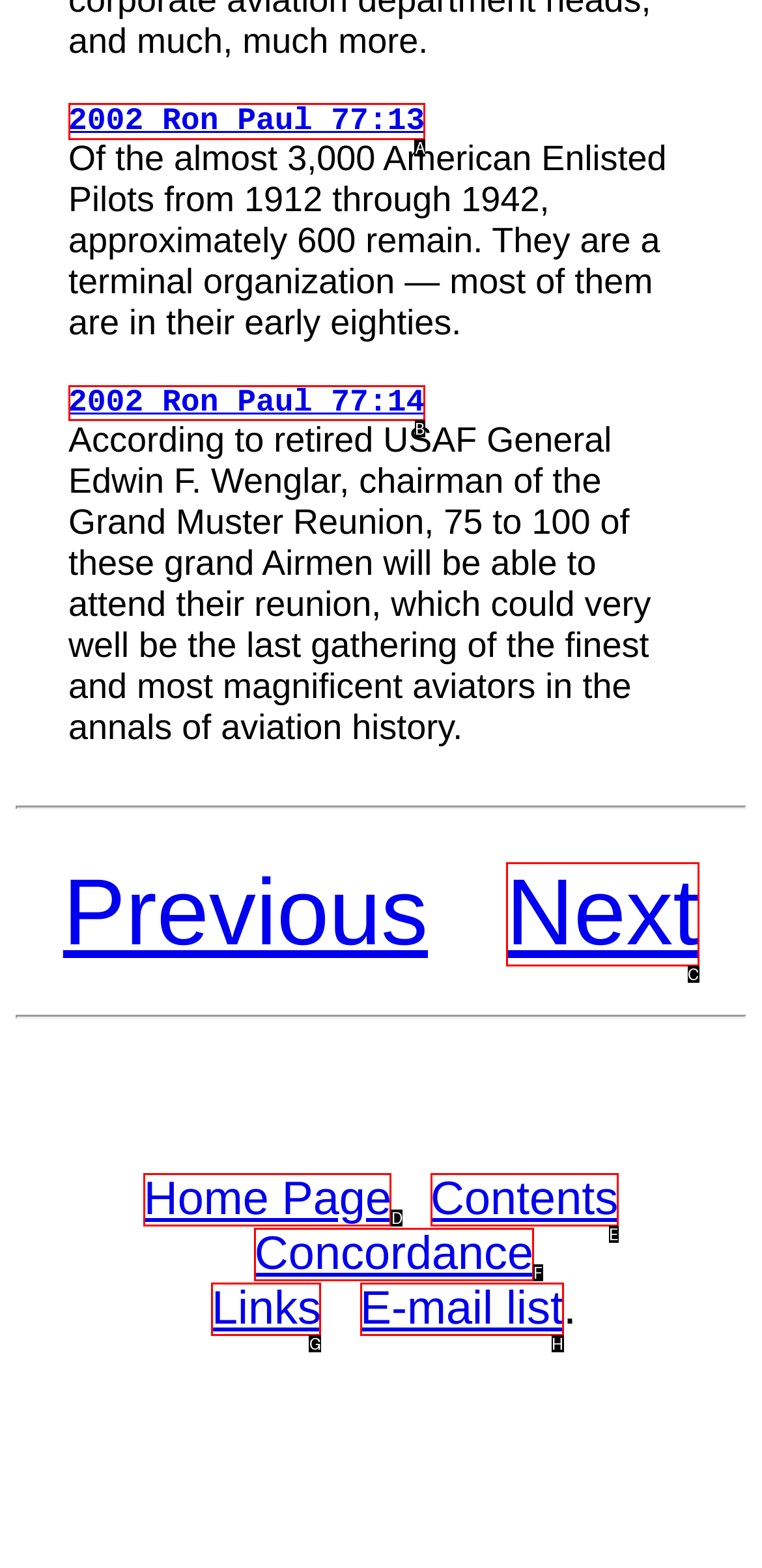Decide which UI element to click to accomplish the task: View 2002 Ron Paul 77:13
Respond with the corresponding option letter.

A